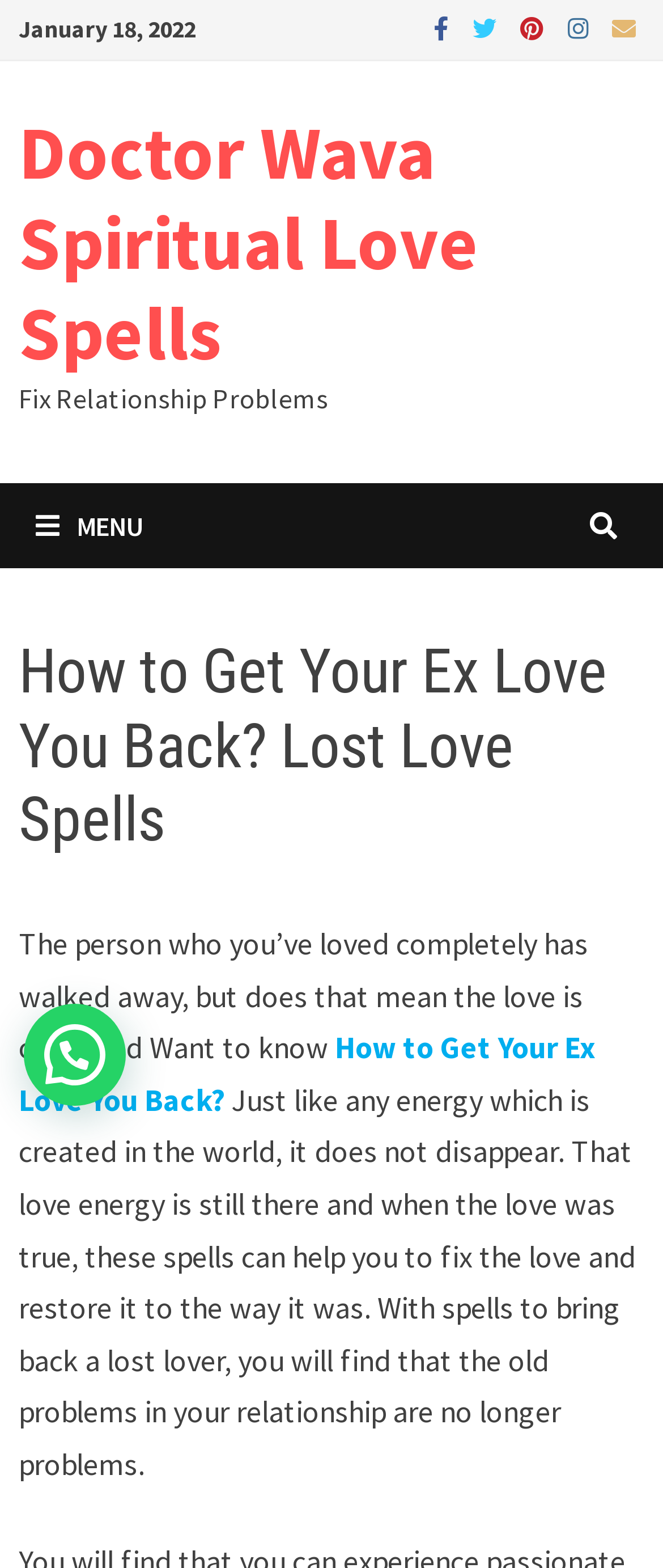Based on the image, provide a detailed and complete answer to the question: 
What is the name of the spiritual love spell doctor?

I found a link element with the text 'Doctor Wava Spiritual Love Spells' which suggests that Doctor Wava is a spiritual love spell doctor, with bounding box coordinates [0.029, 0.067, 0.723, 0.242].